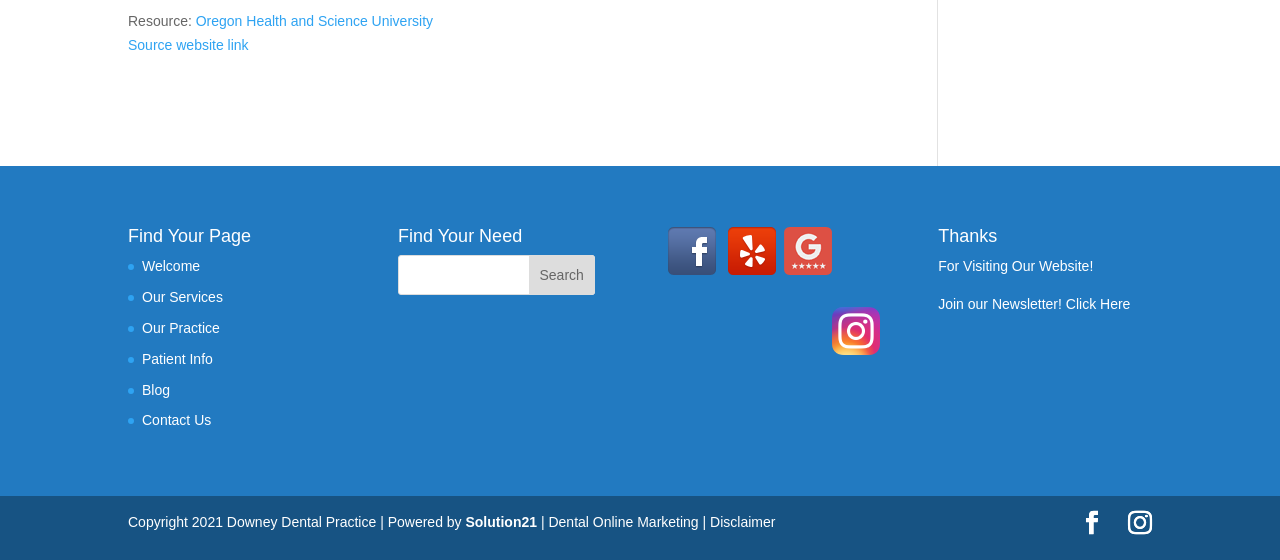What is the name of the university linked?
From the details in the image, answer the question comprehensively.

The answer can be found by looking at the link element with the text 'Oregon Health and Science University' which is located at the top of the webpage.